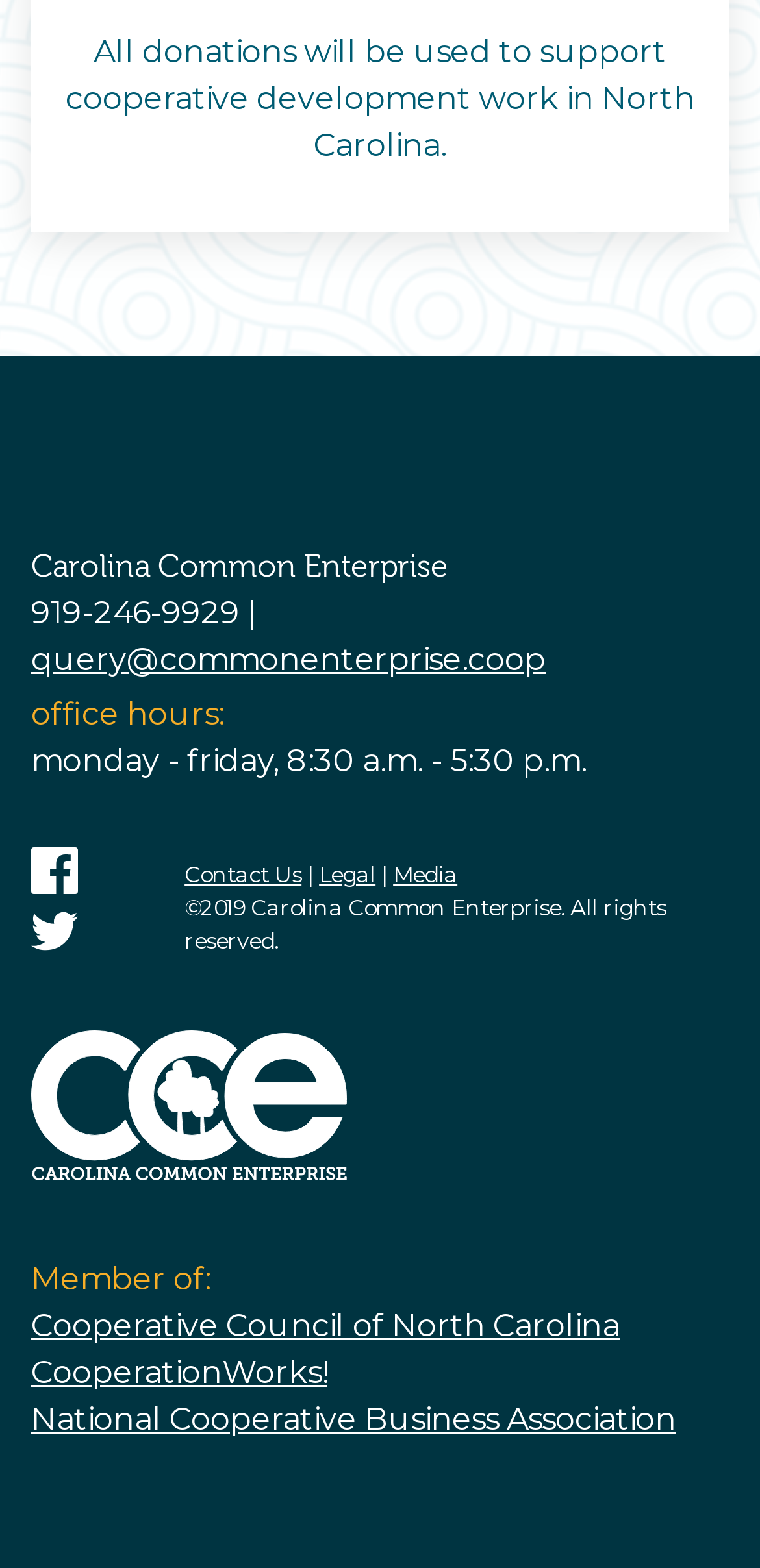Give a short answer using one word or phrase for the question:
What is the organization's phone number?

919-246-9929